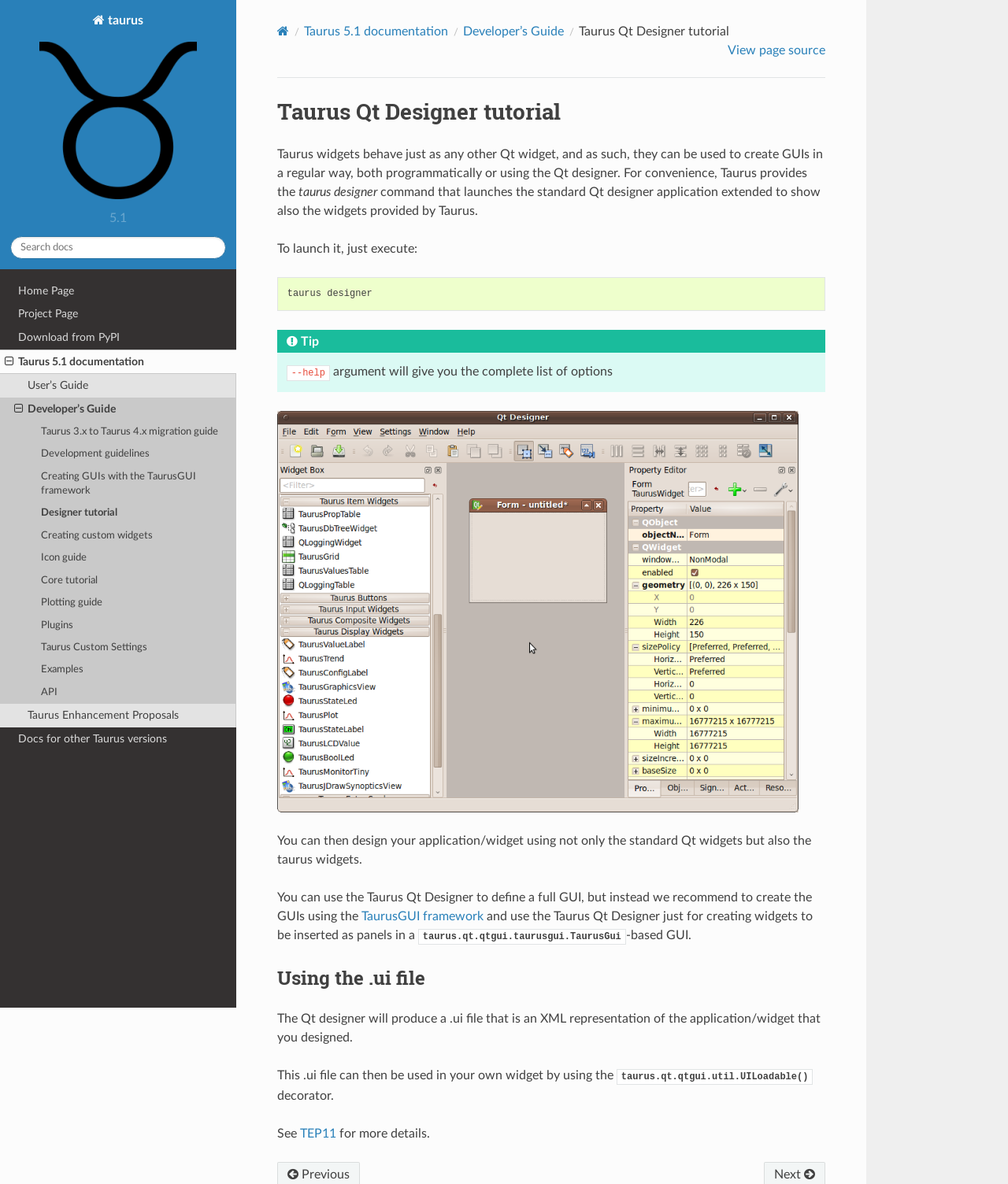What is the purpose of the Taurus Qt Designer?
Please provide a detailed and thorough answer to the question.

The Taurus Qt Designer is used to create GUIs in a regular way, both programmatically or using the Qt designer, and it provides the Taurus widgets that can be used to create GUIs.